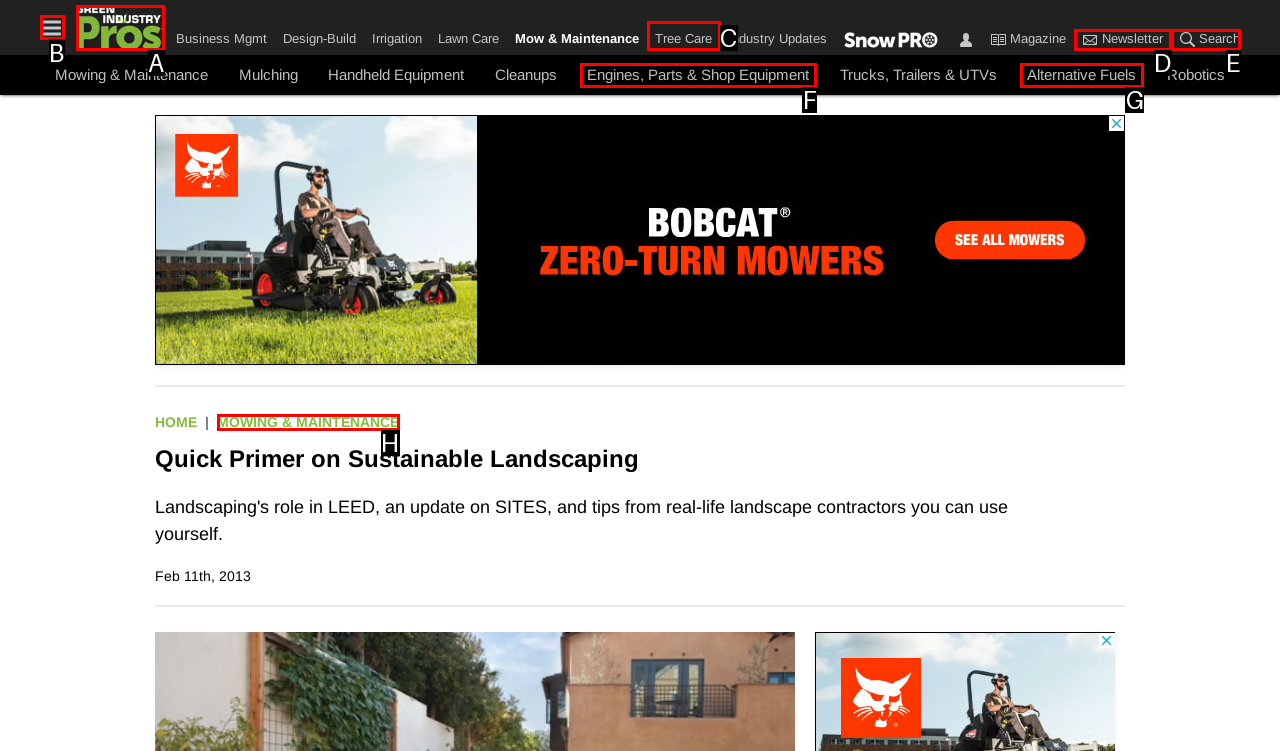Tell me which option I should click to complete the following task: Search for something Answer with the option's letter from the given choices directly.

E